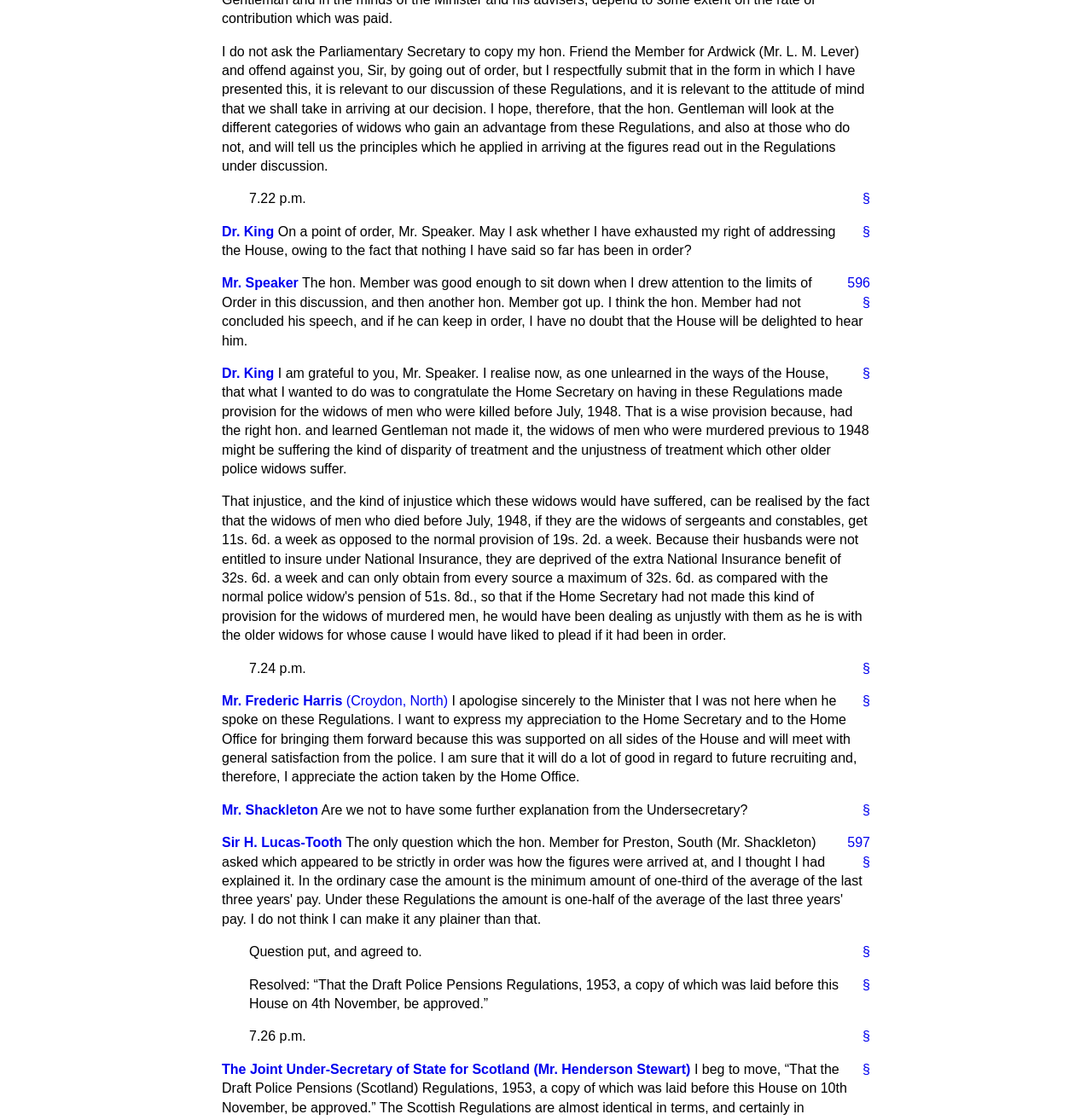Based on the provided description, "Mr. Shackleton", find the bounding box of the corresponding UI element in the screenshot.

[0.203, 0.717, 0.291, 0.73]